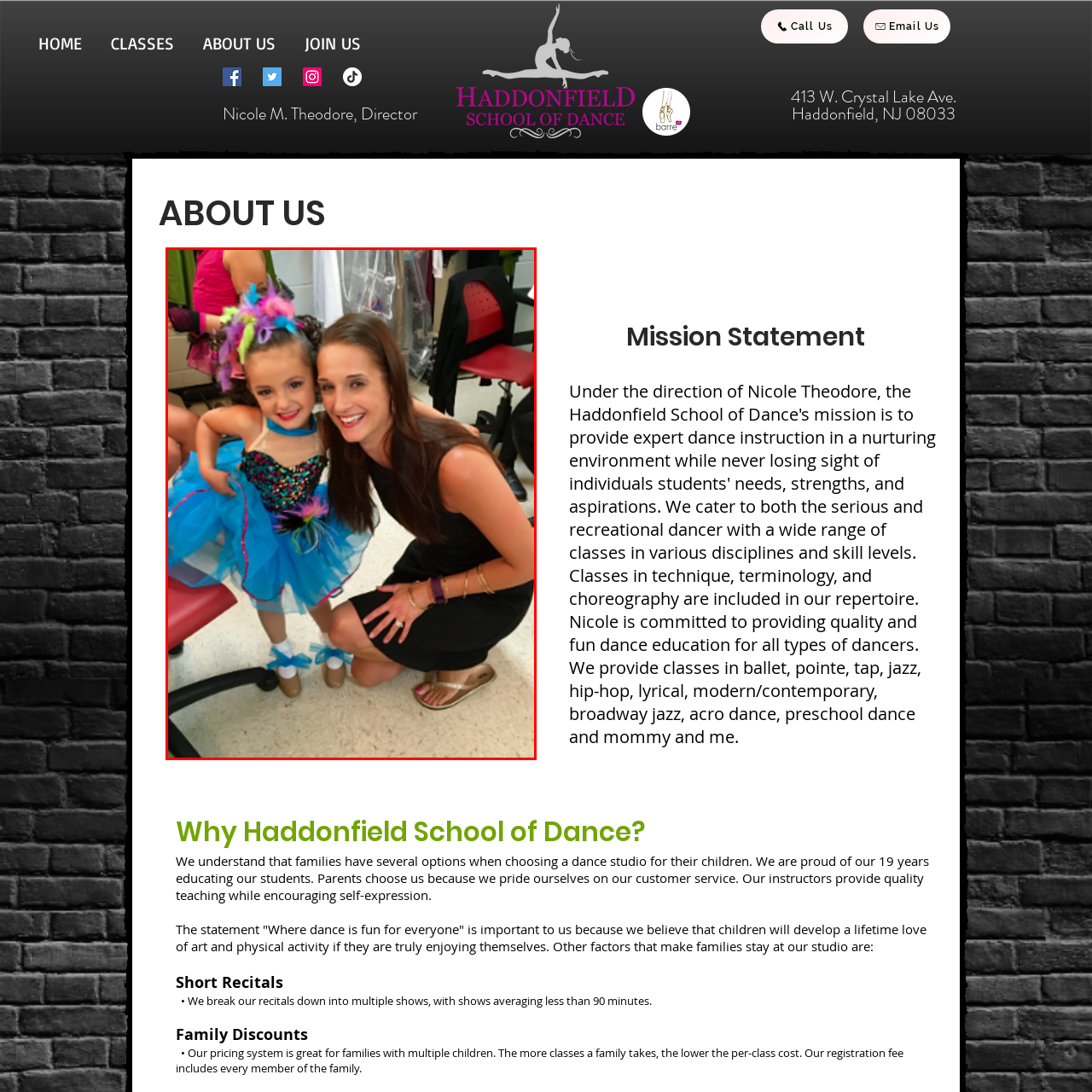Explain thoroughly what is happening in the image that is surrounded by the red box.

The image features a joyful moment between a young dancer and an adult, likely a dance instructor or mentor, at the Haddonfield School of Dance. The girl, dressed in a vibrant, colorful costume embellished with sequins and tulle, exudes excitement as she poses with a beaming smile. Her hair is styled with playful, multicolored accessories that match her outfit, showcasing the fun and creativity of dance. The adult, dressed in a sleek black dress, kneels beside her, sharing in the delight of the moment. Both individuals appear to be in a lively backstage environment, with red chairs and dance attire visible in the background, emphasizing the supportive atmosphere of the dance community at Haddonfield School of Dance. This image beautifully captures the essence of encouragement and joy in dance education.